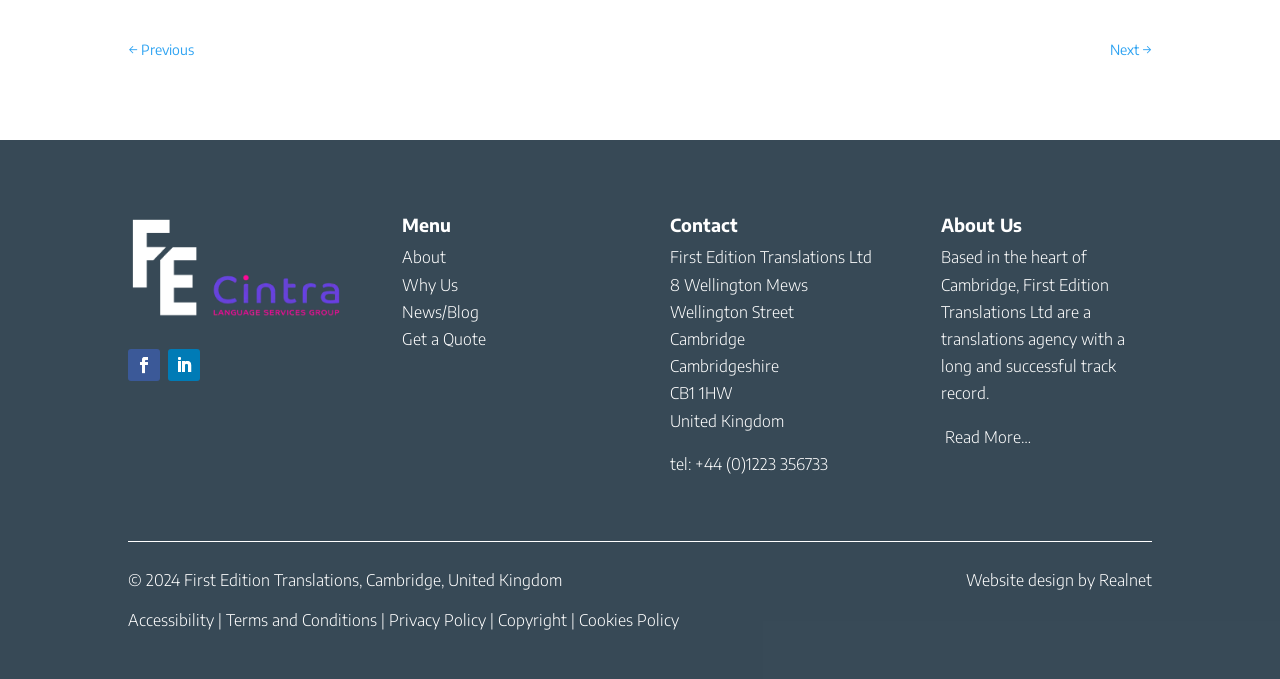Could you specify the bounding box coordinates for the clickable section to complete the following instruction: "Click the 'tel: +44 (0)1223 356733' link"?

[0.524, 0.668, 0.647, 0.698]